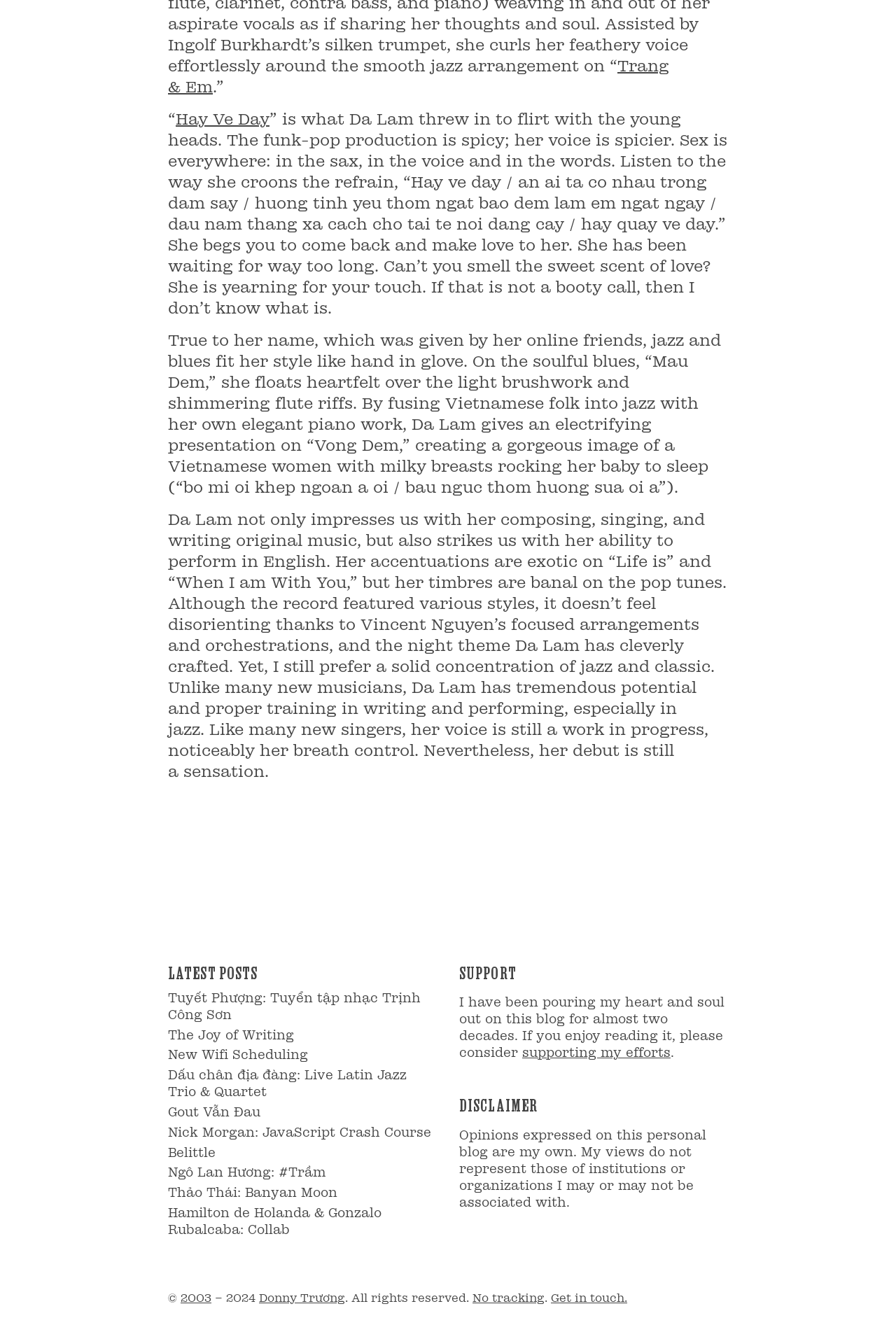Please provide the bounding box coordinates for the element that needs to be clicked to perform the following instruction: "Browse articles from July 2023". The coordinates should be given as four float numbers between 0 and 1, i.e., [left, top, right, bottom].

None